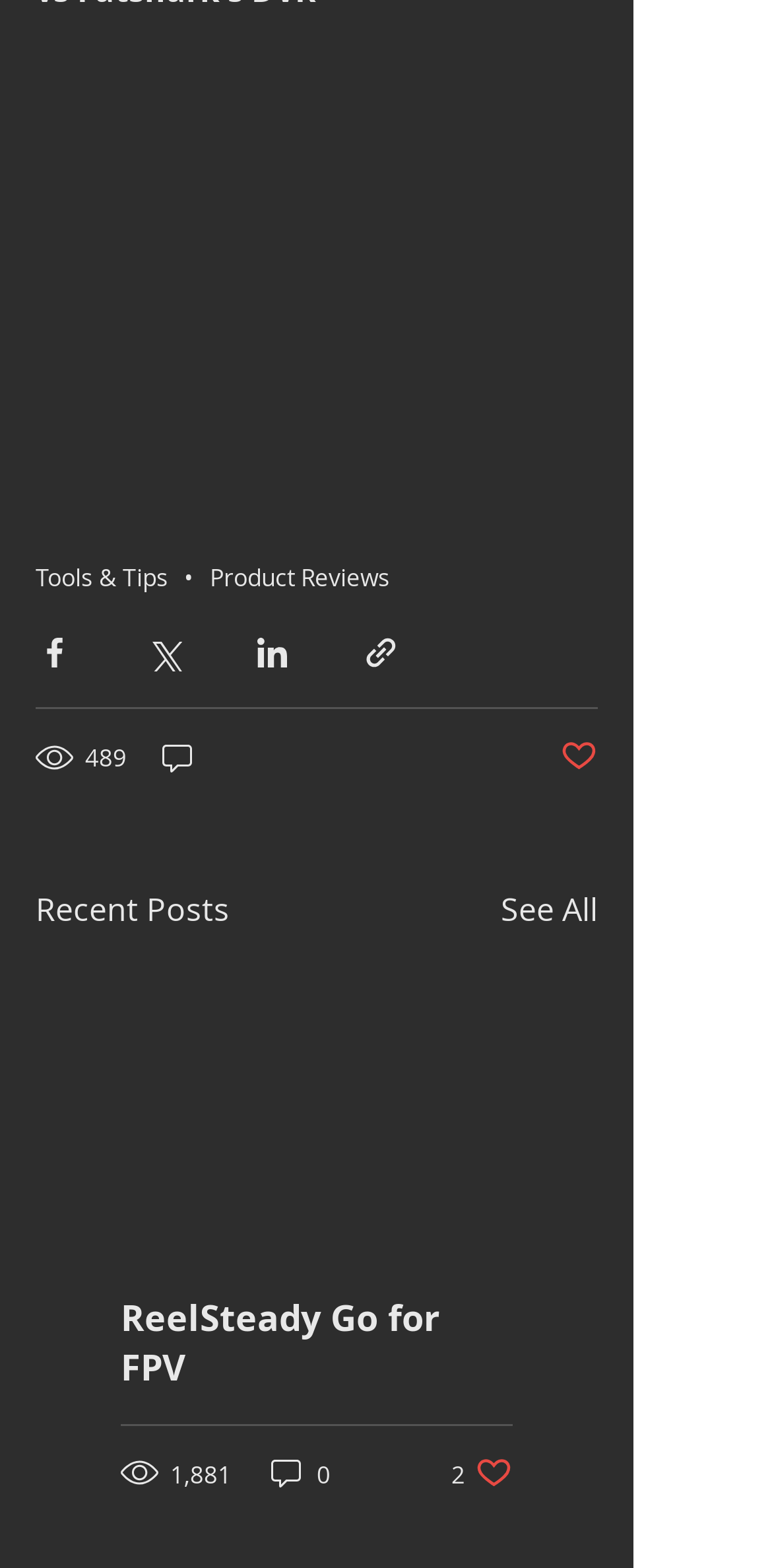Please specify the bounding box coordinates of the clickable region necessary for completing the following instruction: "Read the article". The coordinates must consist of four float numbers between 0 and 1, i.e., [left, top, right, bottom].

[0.095, 0.619, 0.726, 0.981]